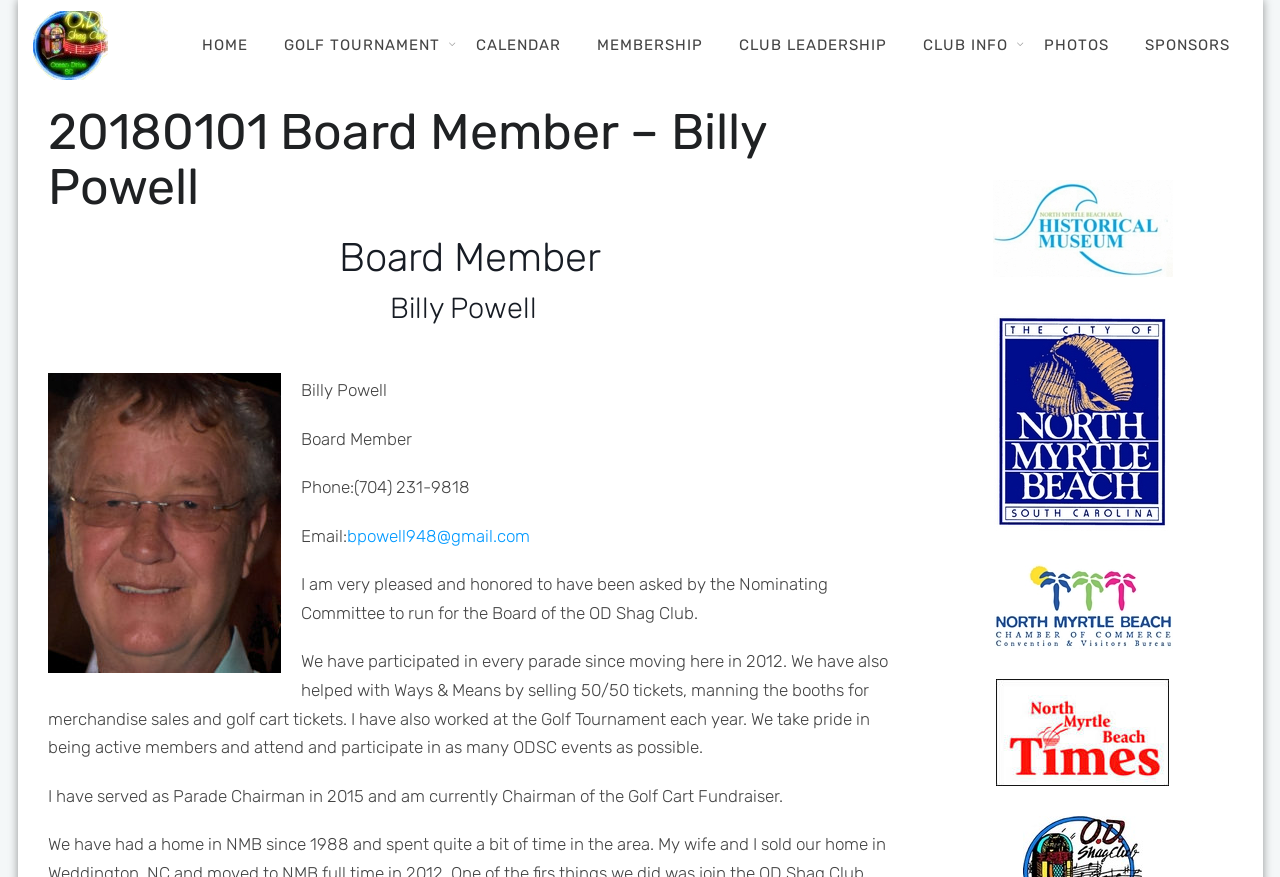Provide the bounding box coordinates for the area that should be clicked to complete the instruction: "Learn about SERVICES".

None